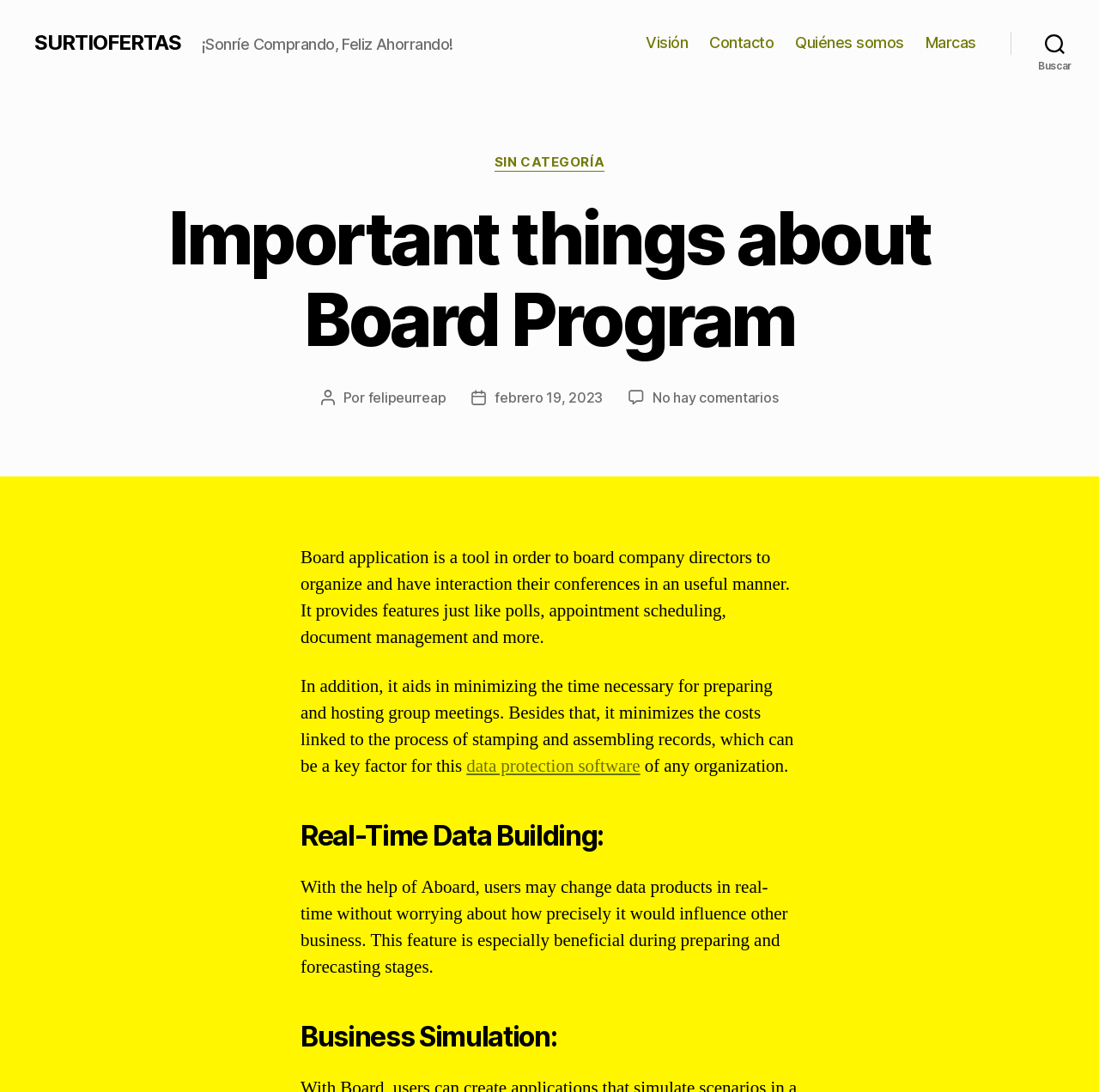Please locate the bounding box coordinates of the element that should be clicked to complete the given instruction: "Click the 'Visión' link".

[0.588, 0.031, 0.626, 0.048]